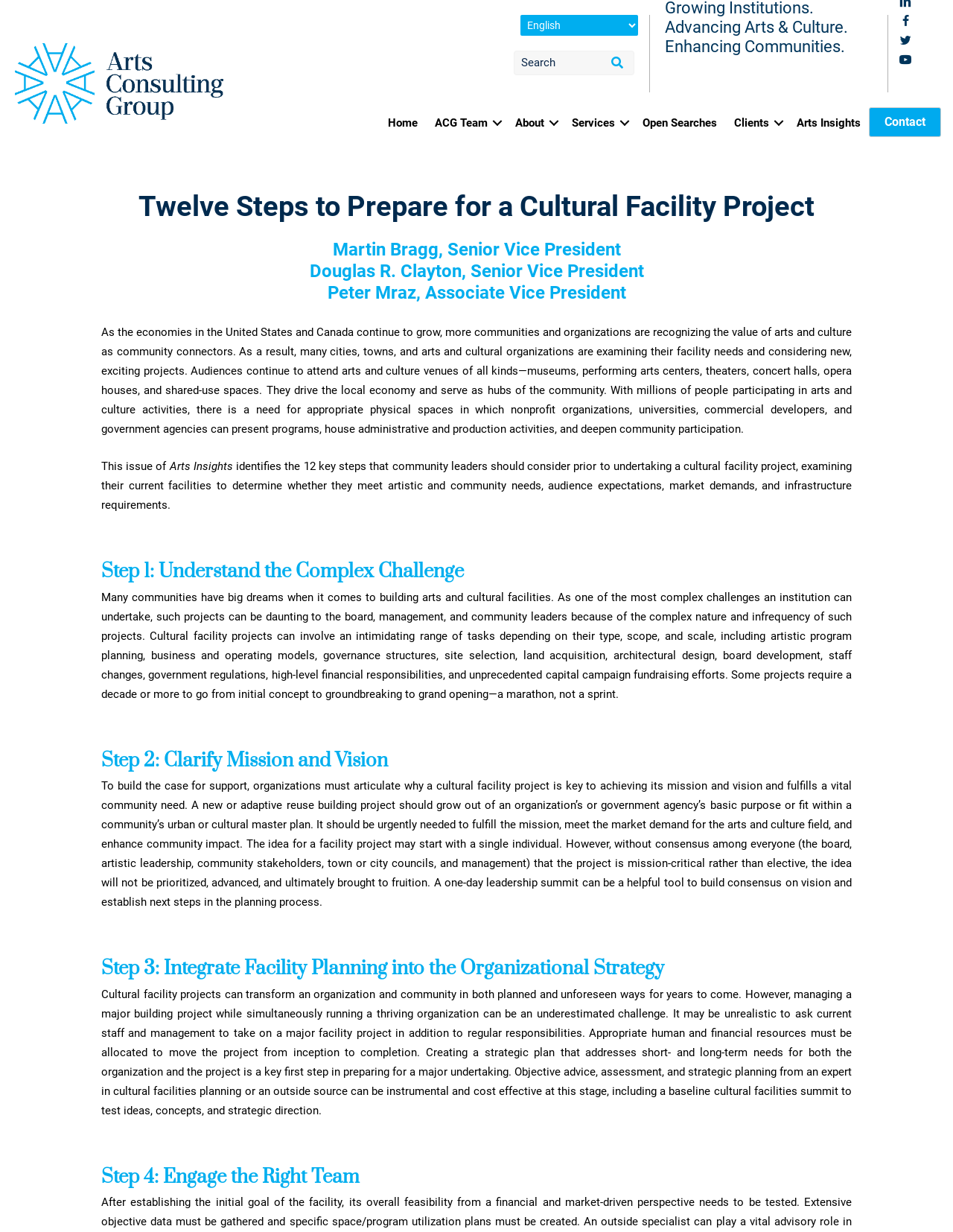Please specify the bounding box coordinates of the element that should be clicked to execute the given instruction: 'Go to the Arts Consulting Group LinkedIn page'. Ensure the coordinates are four float numbers between 0 and 1, expressed as [left, top, right, bottom].

[0.932, 0.012, 0.969, 0.028]